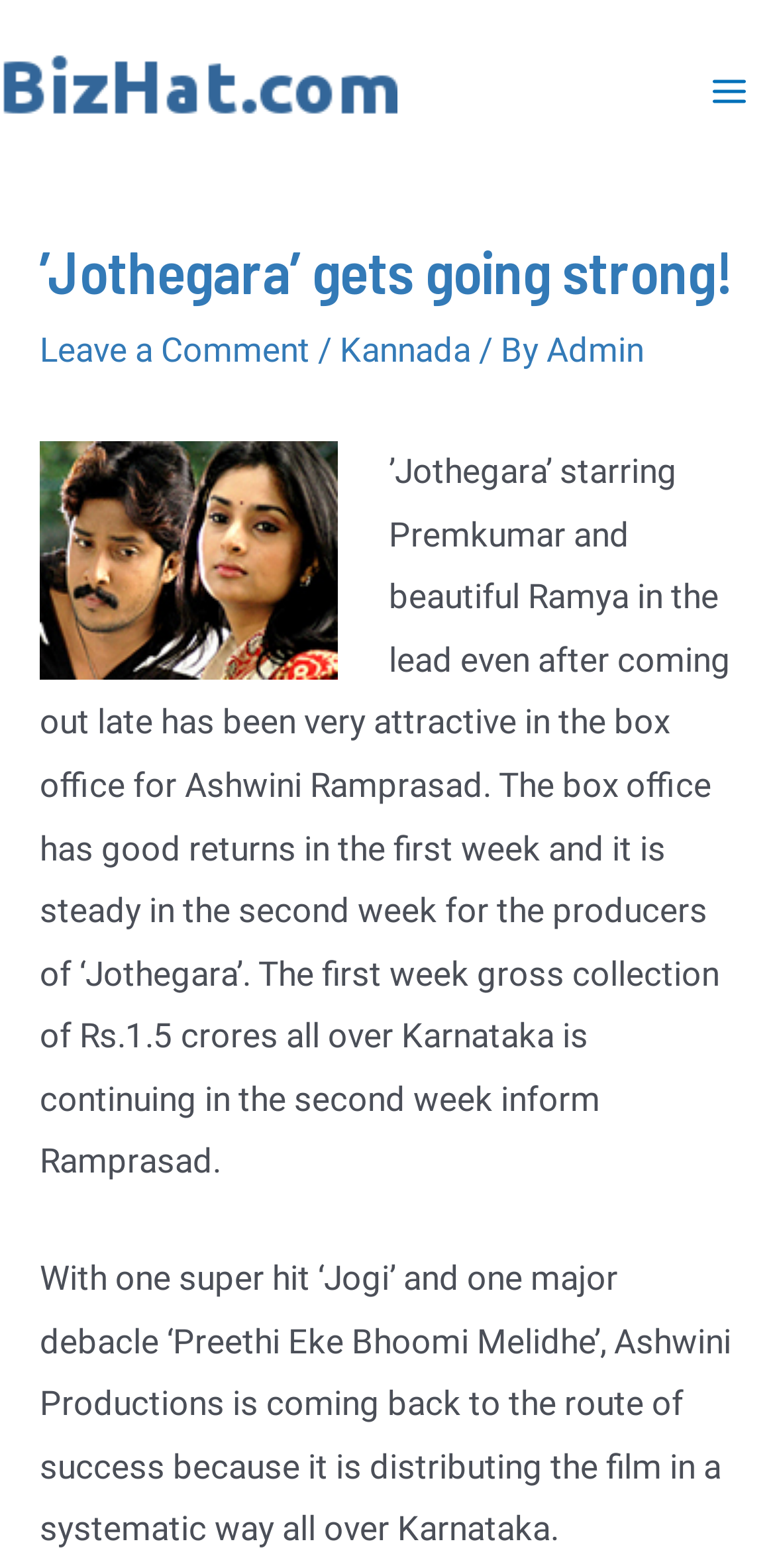Please reply with a single word or brief phrase to the question: 
Who are the lead actors in the movie?

Premkumar and Ramya